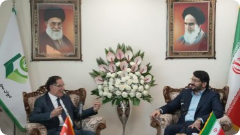What is the purpose of the flags visible at the sides?
Please provide a single word or phrase as your answer based on the screenshot.

To indicate the countries involved